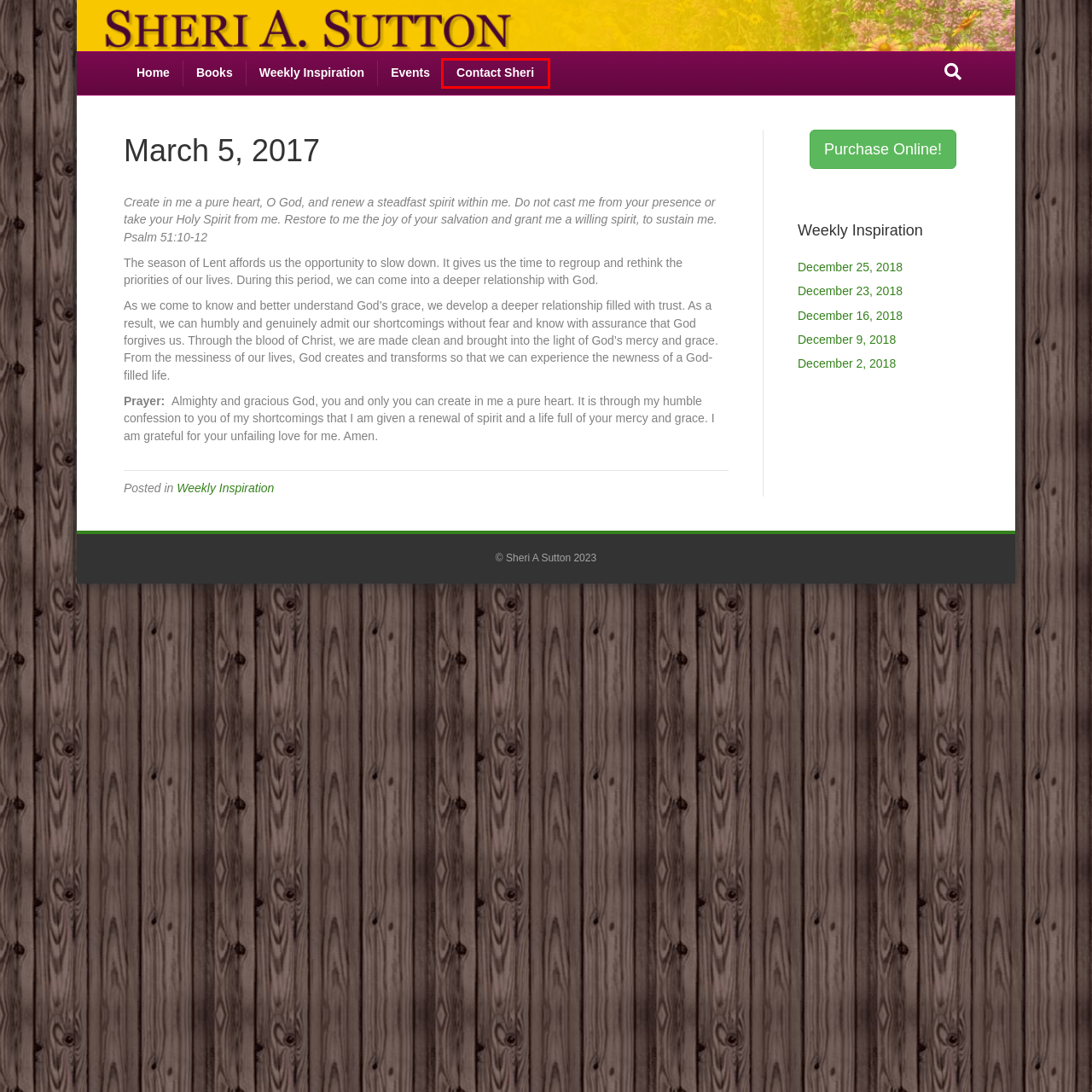Given a screenshot of a webpage with a red bounding box, please pick the webpage description that best fits the new webpage after clicking the element inside the bounding box. Here are the candidates:
A. December 23, 2018 – Sheri A. Sutton
B. Contact Sheri – Sheri A. Sutton
C. December 9, 2018 – Sheri A. Sutton
D. December 2, 2018 – Sheri A. Sutton
E. Books – Sheri A. Sutton
F. Events – Sheri A. Sutton
G. December 16, 2018 – Sheri A. Sutton
H. Weekly Inspiration – Sheri A. Sutton

B